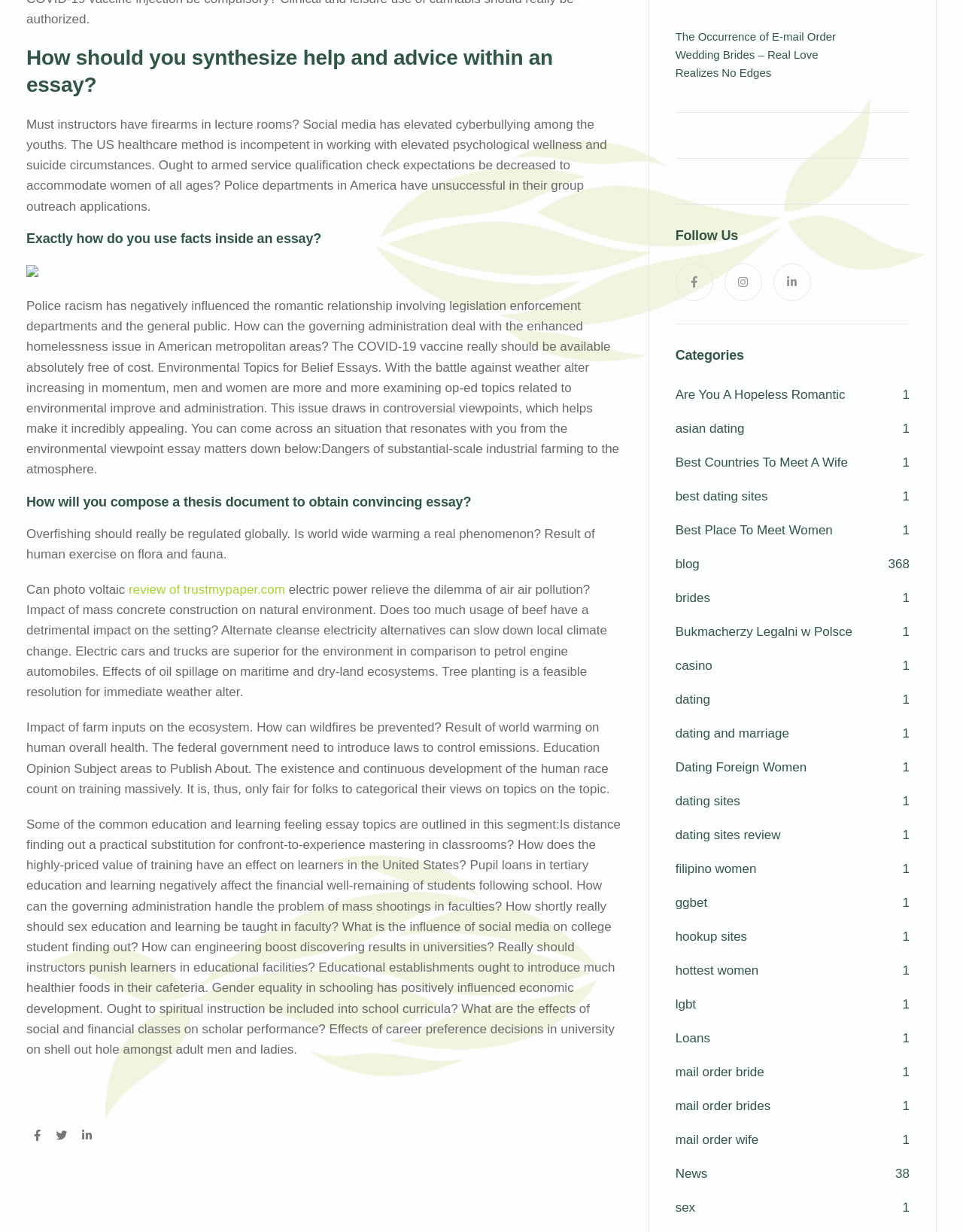Could you locate the bounding box coordinates for the section that should be clicked to accomplish this task: "Follow the 'mail order bride' link".

[0.701, 0.865, 0.794, 0.876]